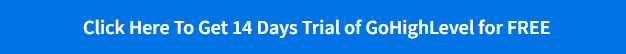Could you please study the image and provide a detailed answer to the question:
What is the purpose of the 14-day free trial?

The 14-day free trial is a promotional offer that allows users to explore GoHighLevel's robust features, including tools for automation, lead generation, and customer management, at no cost, providing an accessible introduction to the platform's services.